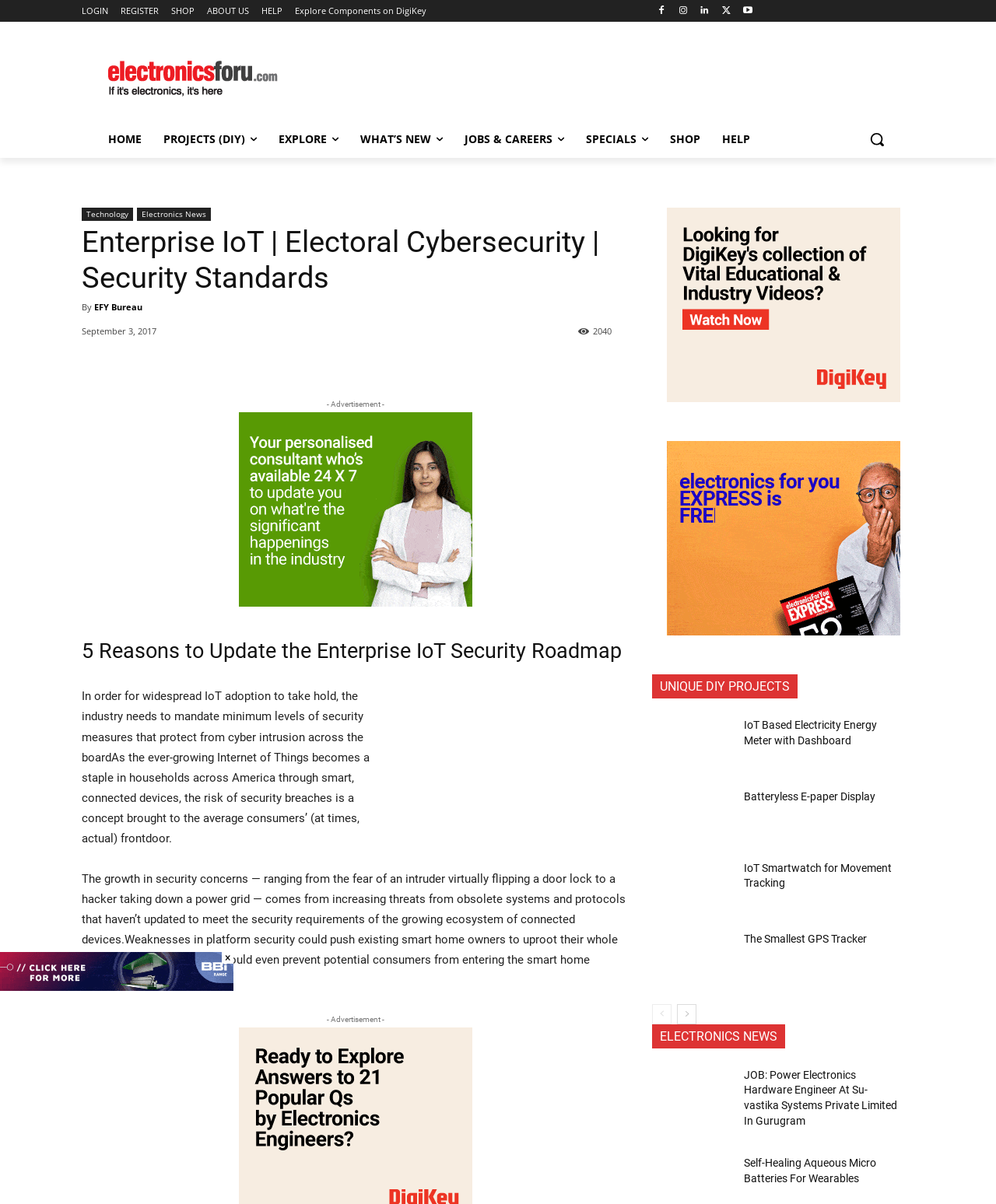Find the bounding box coordinates for the UI element whose description is: "ElectronicsForU.comIf it\'s electronics, it\'s here.". The coordinates should be four float numbers between 0 and 1, in the format [left, top, right, bottom].

[0.102, 0.036, 0.281, 0.094]